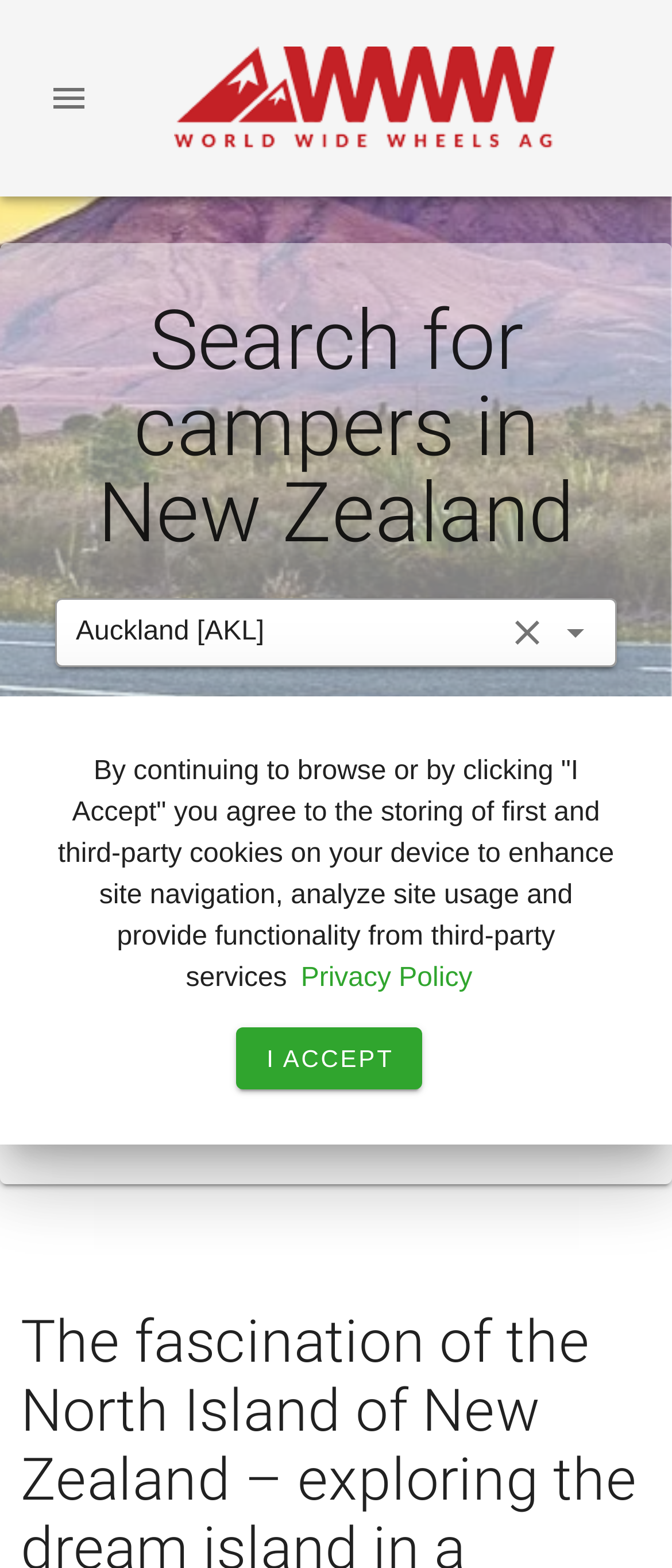Please analyze the image and give a detailed answer to the question:
What is the default driver's age?

The default driver's age can be found in the spinbutton element labeled 'Select Driver's Age', which has a valuetext attribute set to 26.